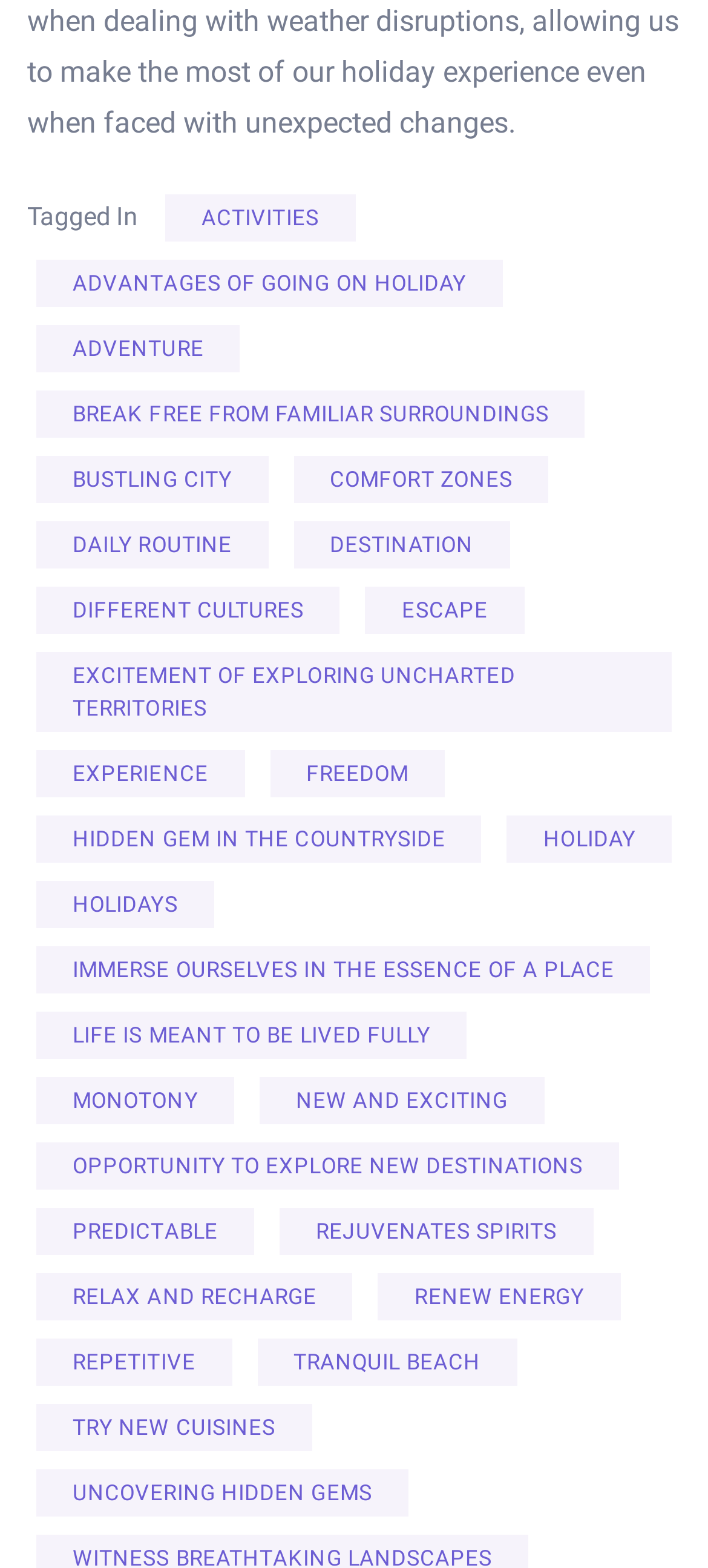Bounding box coordinates are specified in the format (top-left x, top-left y, bottom-right x, bottom-right y). All values are floating point numbers bounded between 0 and 1. Please provide the bounding box coordinate of the region this sentence describes: escape

[0.517, 0.375, 0.74, 0.405]